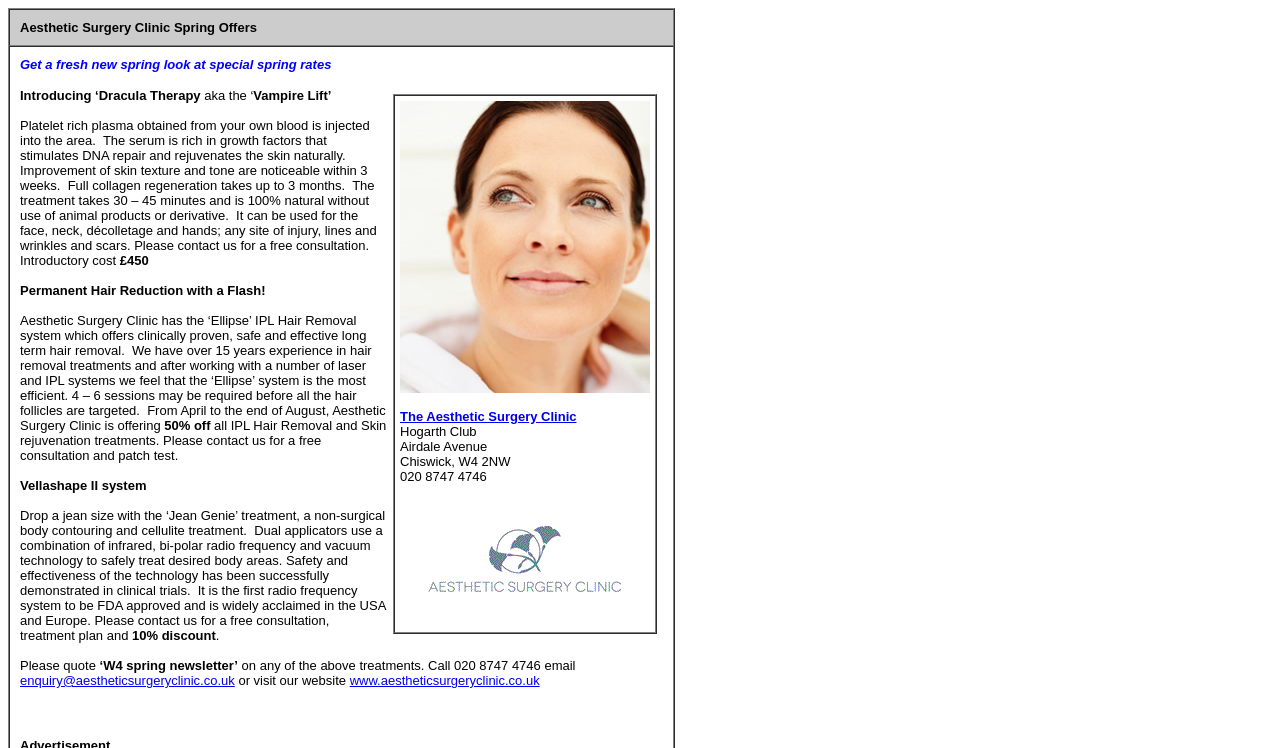Bounding box coordinates should be provided in the format (top-left x, top-left y, bottom-right x, bottom-right y) with all values between 0 and 1. Identify the bounding box for this UI element: www.aestheticsurgeryclinic.co.uk

[0.273, 0.9, 0.422, 0.92]